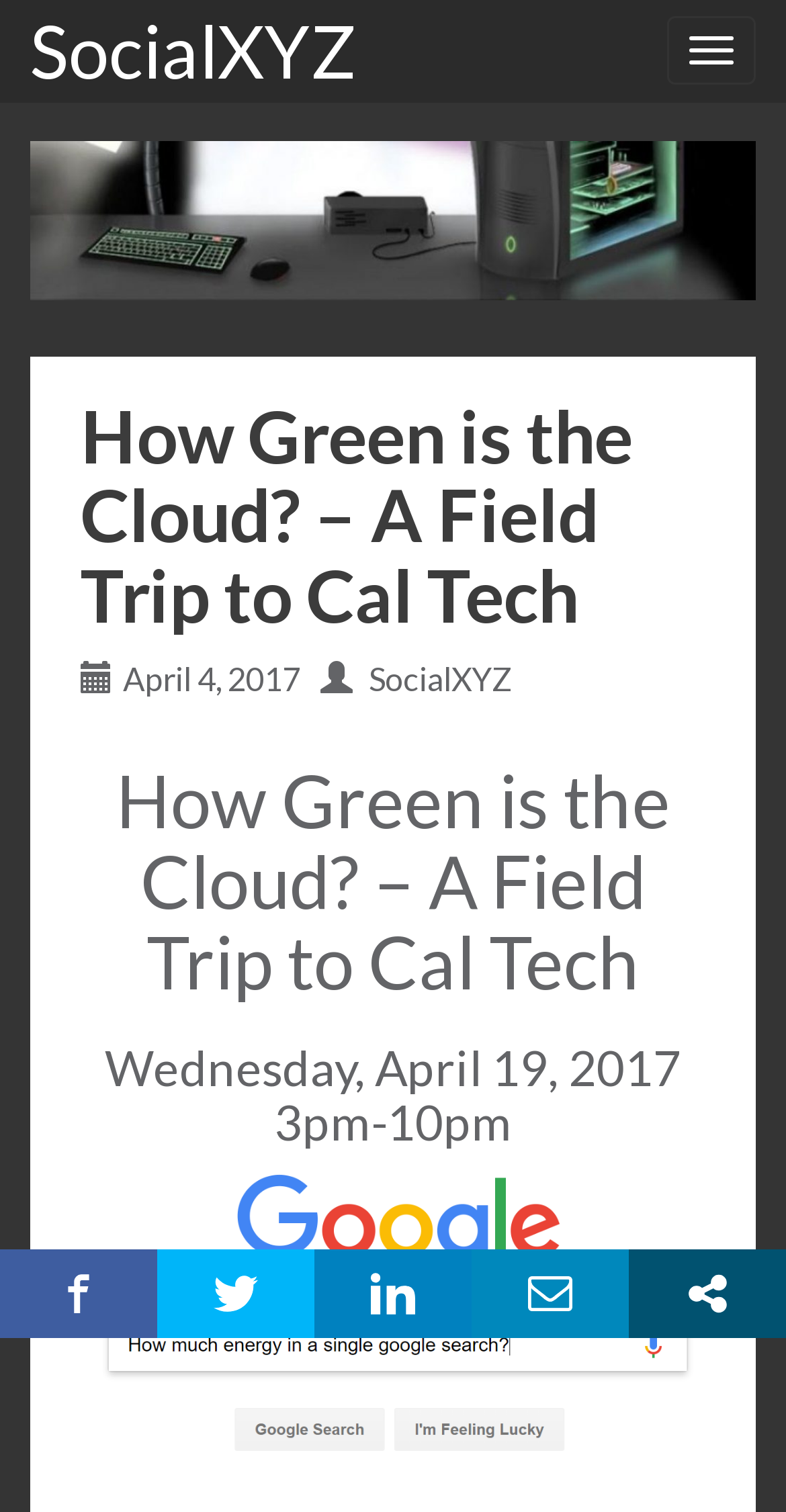How many social media sharing options are available on the webpage?
Based on the visual information, provide a detailed and comprehensive answer.

I counted the number of link elements that represent social media sharing options, including 'Share on Facebook', 'Tweet', 'Share on Linkedin', 'Send by email', and 'Open modal social networks'. This indicates that there are 5 social media sharing options available on the webpage.